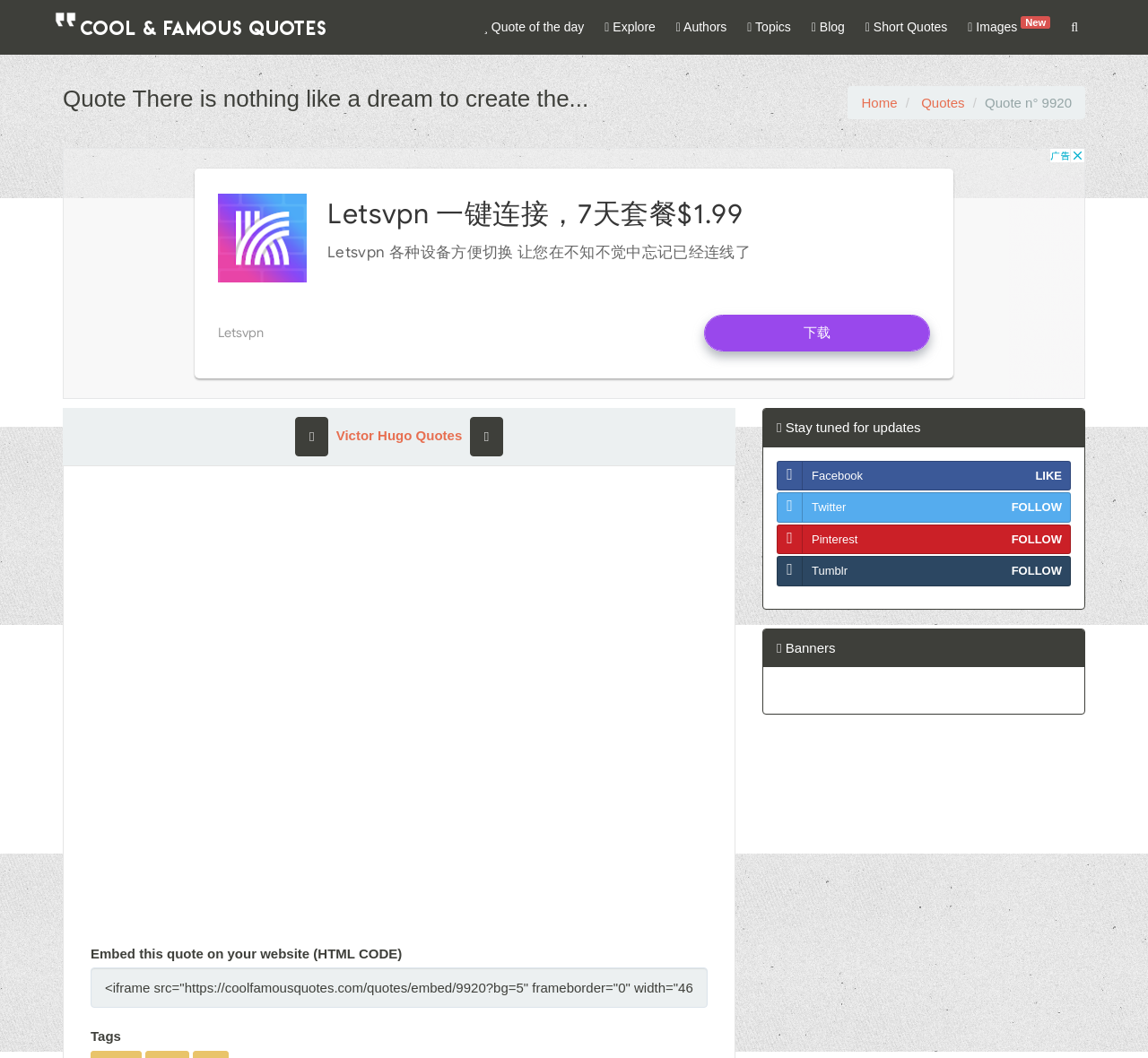Explain in detail what is displayed on the webpage.

This webpage is dedicated to quotes, with a focus on inspirational and famous quotes. At the top left, there is a logo of "Cool & Famous Quotes" with a link to the homepage. Next to it, there are several links to different sections of the website, including "Quote of the day", "Explore", "Authors", "Topics", "Blog", "Short Quotes", and "Images New". 

Below these links, there is a search bar with a textbox to enter keywords and a search button. On the right side of the search bar, there is a link to "Home" and "Quotes". 

The main content of the page is a quote, "There is nothing like a dream to create the future", which is displayed prominently in the center of the page. Below the quote, there is a link to the author, Victor Hugo, and an image related to the quote. 

On the right side of the page, there are several social media links to Facebook, Twitter, Pinterest, and Tumblr, allowing users to share the quote. There is also a section for banners and a link to download the app. 

At the bottom of the page, there is an iframe with an advertisement. Additionally, there is a section to embed the quote on a website, with a textbox to copy the HTML code.